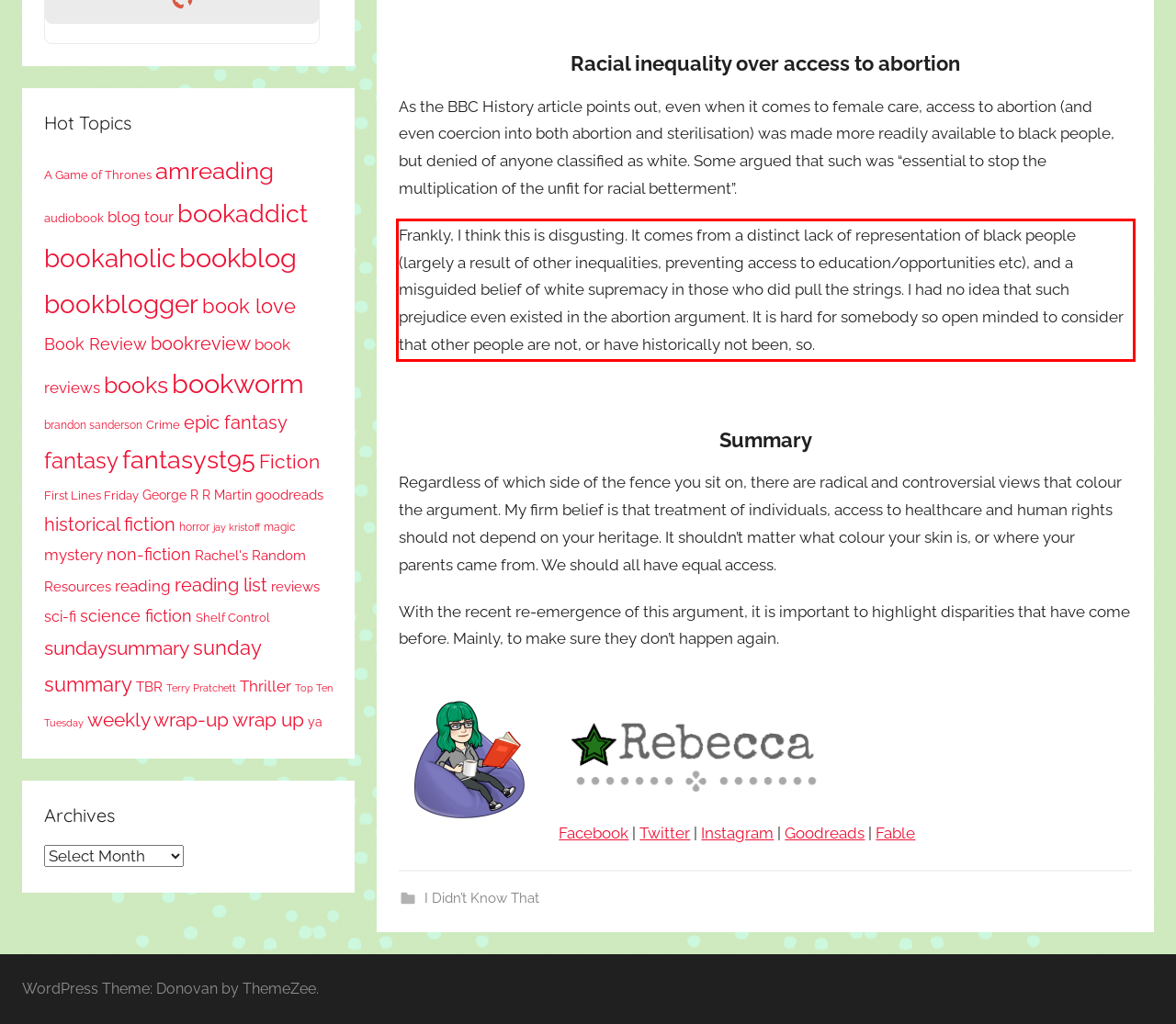The screenshot provided shows a webpage with a red bounding box. Apply OCR to the text within this red bounding box and provide the extracted content.

Frankly, I think this is disgusting. It comes from a distinct lack of representation of black people (largely a result of other inequalities, preventing access to education/opportunities etc), and a misguided belief of white supremacy in those who did pull the strings. I had no idea that such prejudice even existed in the abortion argument. It is hard for somebody so open minded to consider that other people are not, or have historically not been, so.